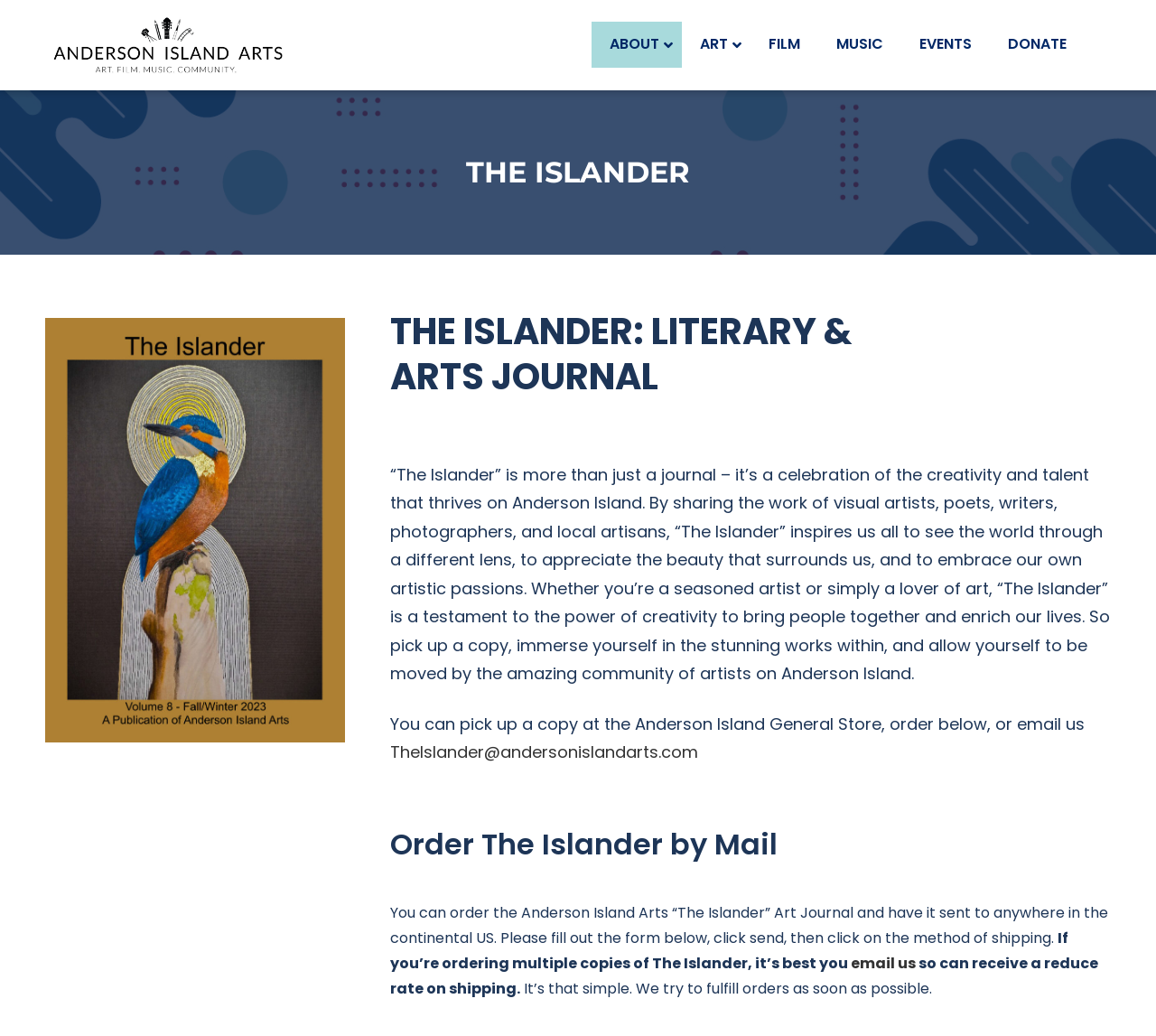Illustrate the webpage's structure and main components comprehensively.

The webpage is a literary and arts journal called "The Islander" that celebrates the creativity and talent on Anderson Island. At the top, there are seven links aligned horizontally, including "ABOUT", "ART", "FILM", "MUSIC", "EVENTS", and "DONATE". Below these links, there is a large heading that reads "THE ISLANDER" followed by a smaller heading that says "THE ISLANDER: LITERARY & ARTS JOURNAL".

On the left side of the page, there is a large block of text that describes the journal's purpose and content. The text explains that the journal showcases the work of various artists, poets, writers, and photographers, and inspires readers to appreciate the beauty around them and embrace their own artistic passions.

Below this text, there is a section that informs readers how to obtain a copy of the journal. It mentions that copies can be picked up at the Anderson Island General Store or ordered online. There is also an email address provided for readers to contact the journal directly.

Further down, there is a section titled "Order The Islander by Mail" that explains how to order the journal online and have it shipped to anywhere in the continental US. The section includes a form to fill out and instructions on how to complete the order. There is also a note about ordering multiple copies and receiving a reduced rate on shipping.